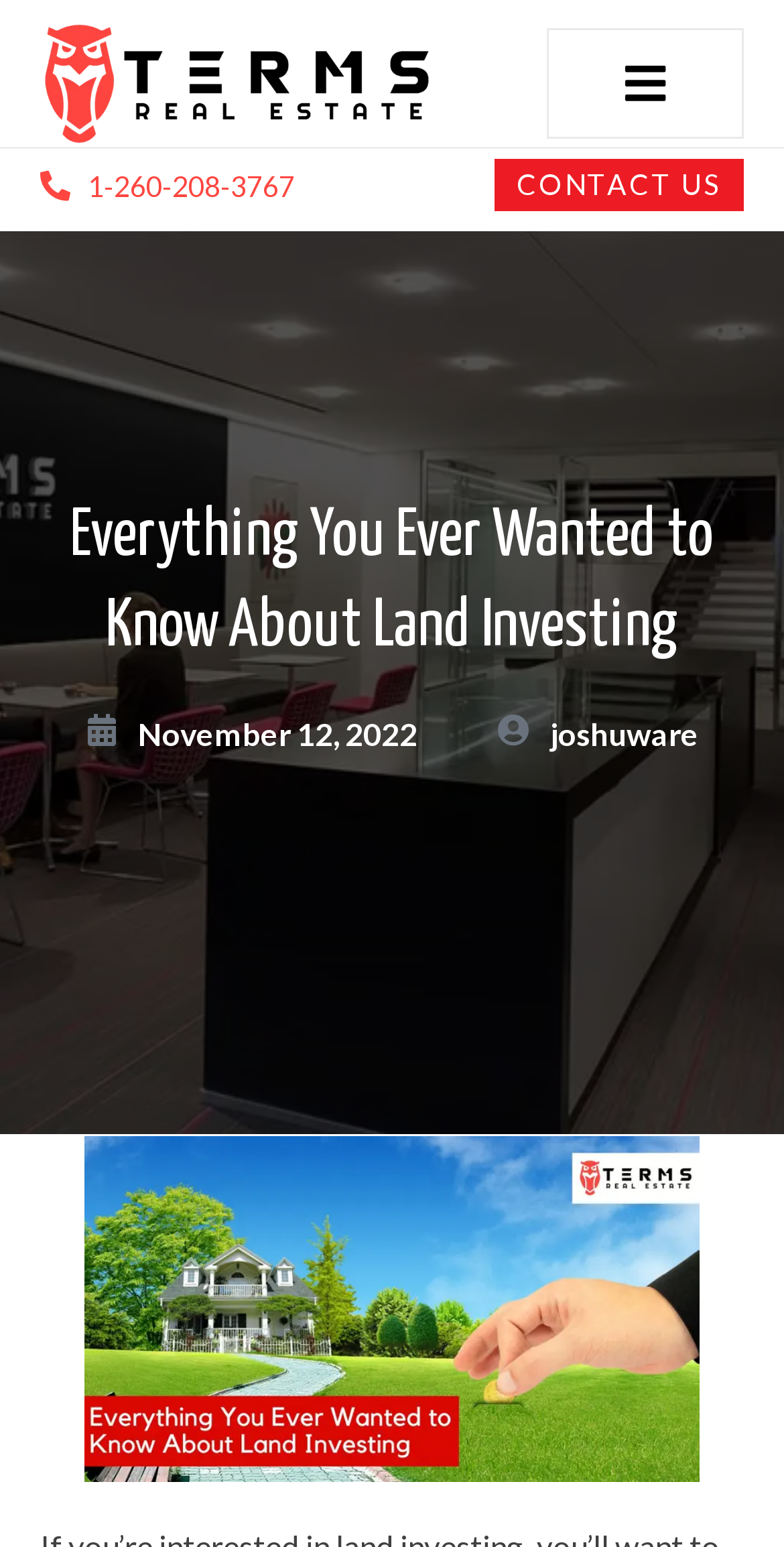Show the bounding box coordinates for the HTML element as described: "parent_node: Home aria-label="open-menu"".

[0.697, 0.018, 0.949, 0.09]